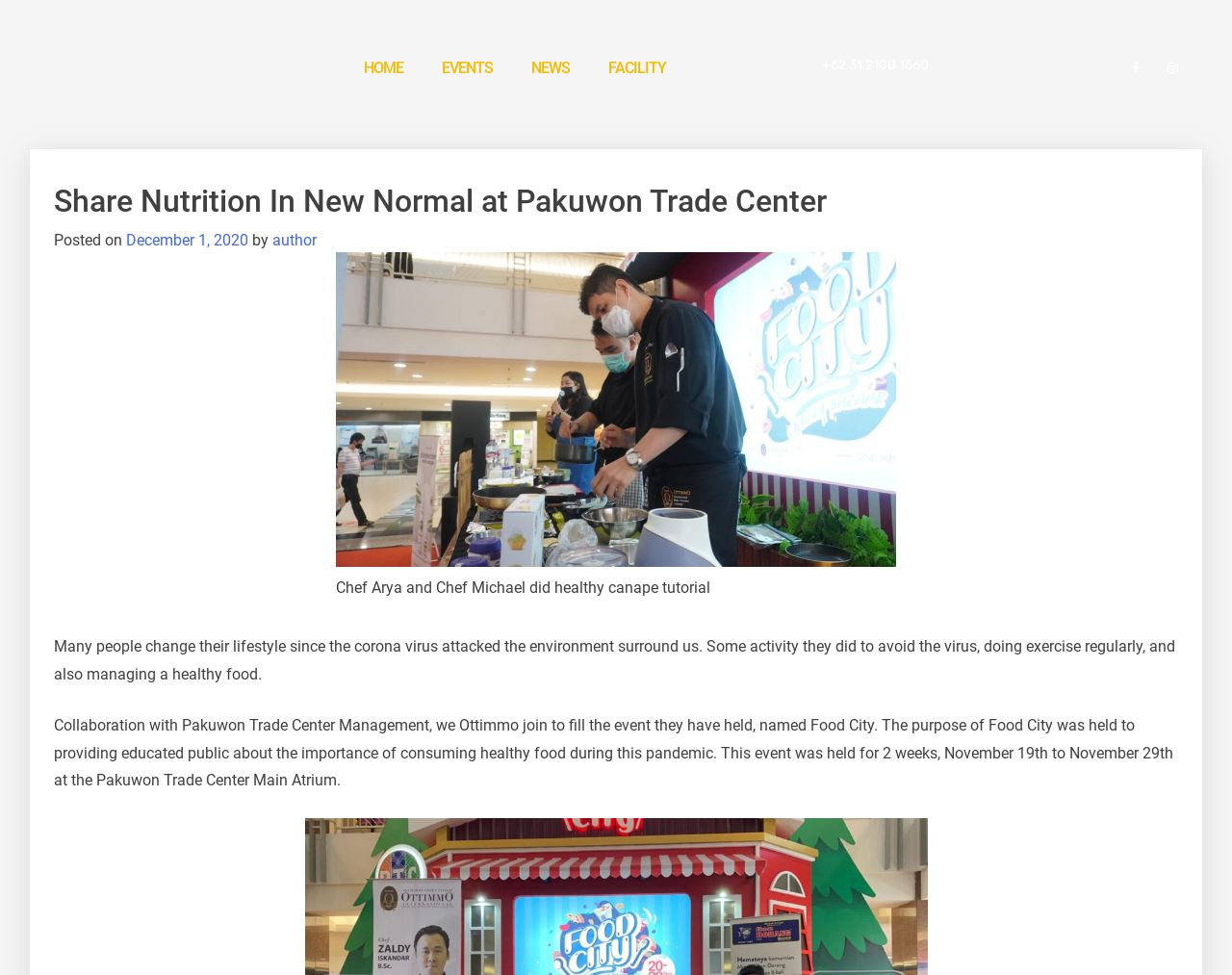Determine the bounding box for the UI element that matches this description: "December 1, 2020".

[0.102, 0.237, 0.202, 0.256]